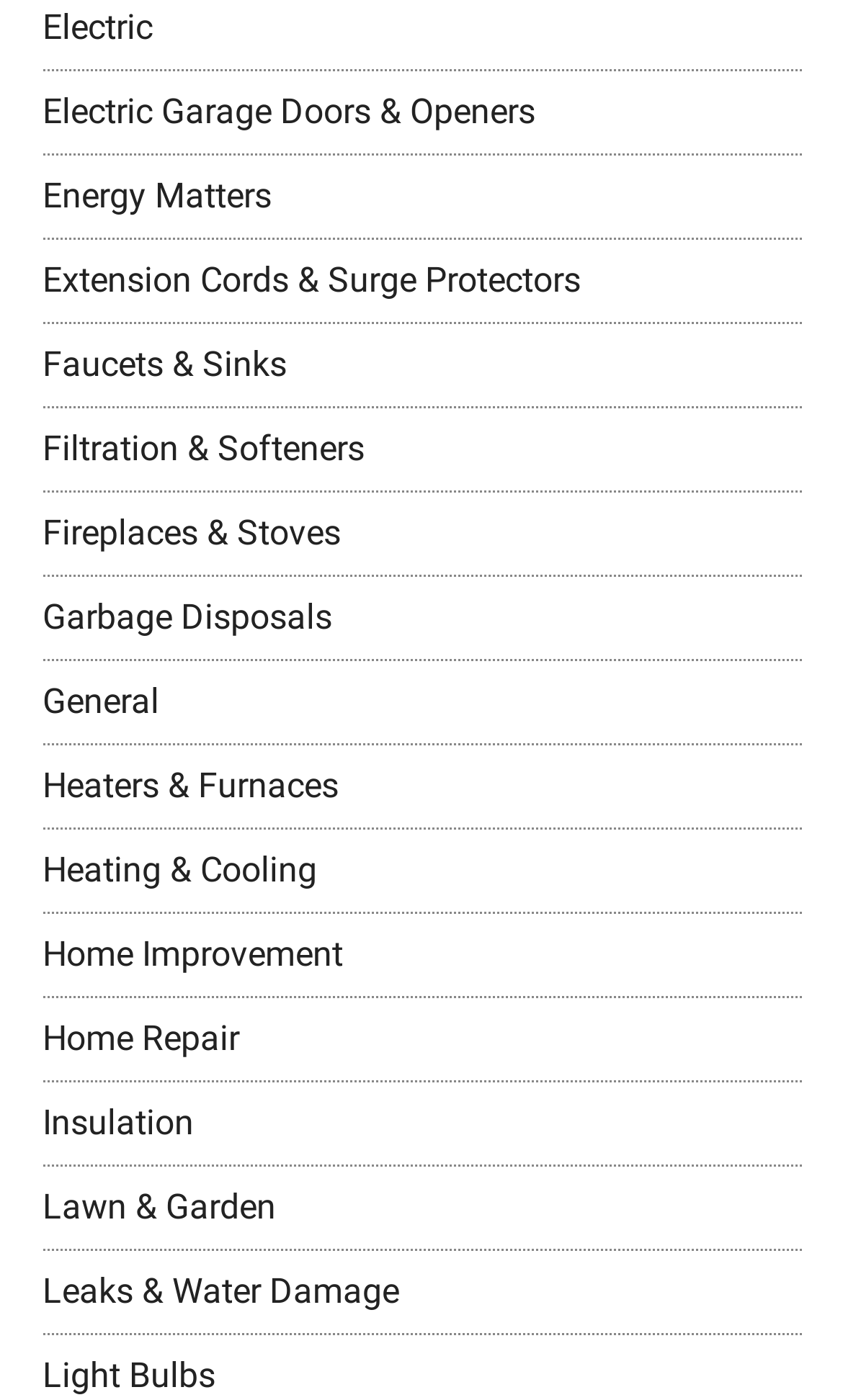Can you pinpoint the bounding box coordinates for the clickable element required for this instruction: "visit Energy Matters"? The coordinates should be four float numbers between 0 and 1, i.e., [left, top, right, bottom].

[0.05, 0.126, 0.322, 0.155]